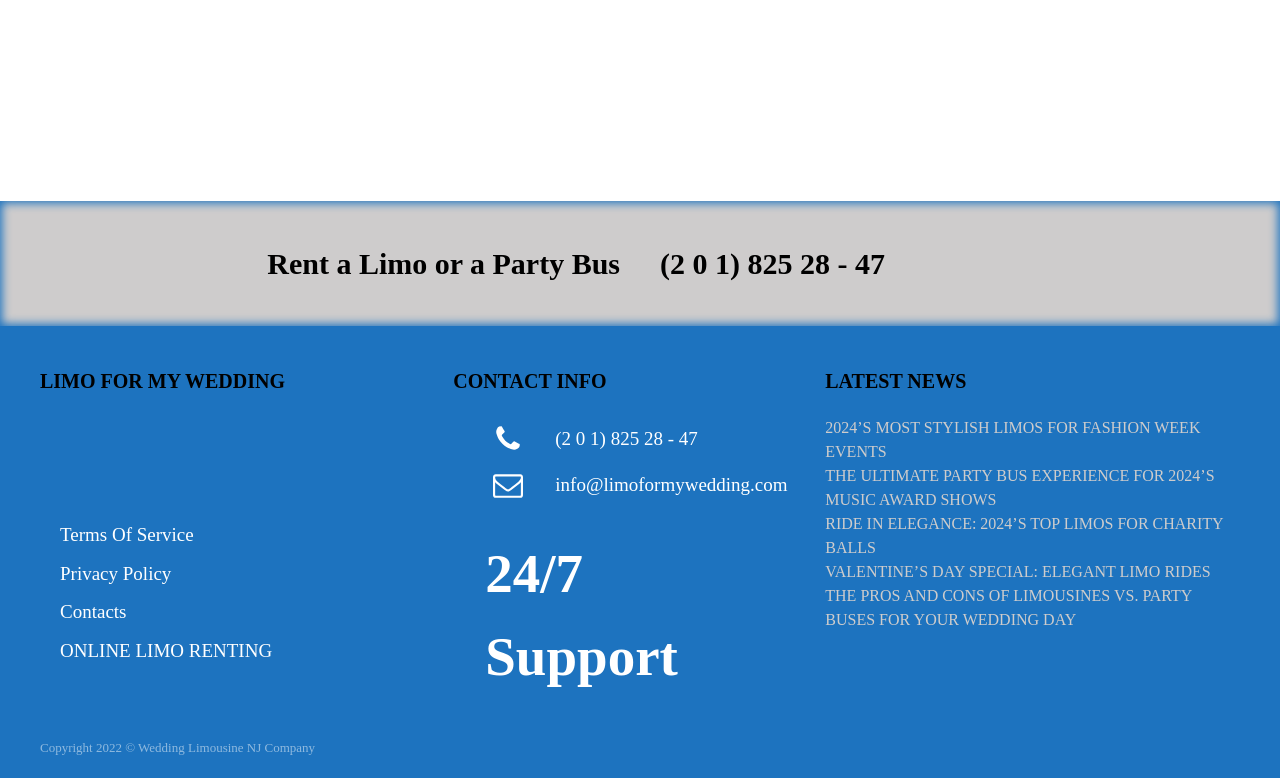Specify the bounding box coordinates for the region that must be clicked to perform the given instruction: "View 'Terms Of Service'".

[0.031, 0.664, 0.228, 0.713]